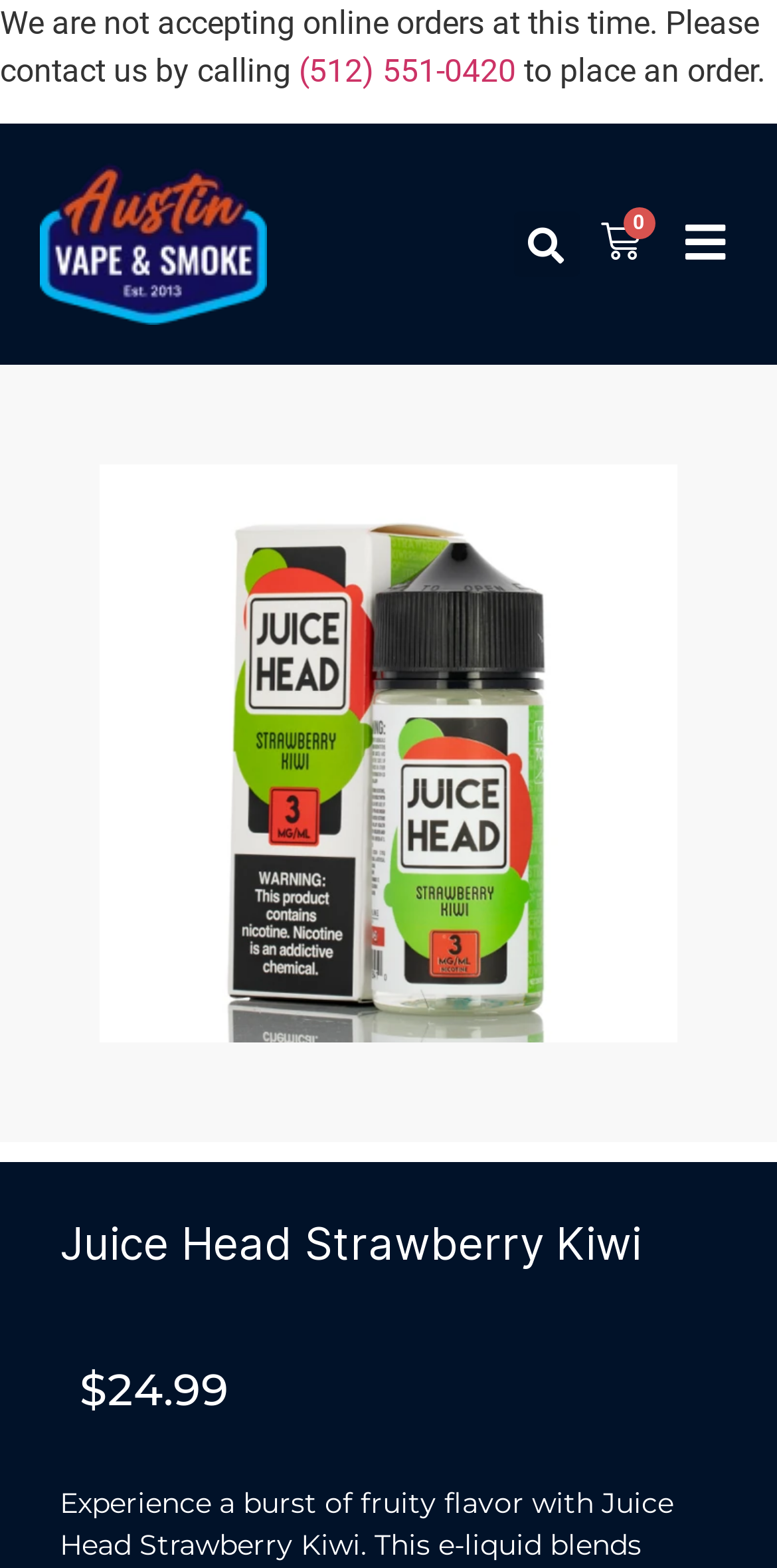Locate the bounding box coordinates of the element I should click to achieve the following instruction: "Register for an account".

[0.345, 0.616, 0.655, 0.668]